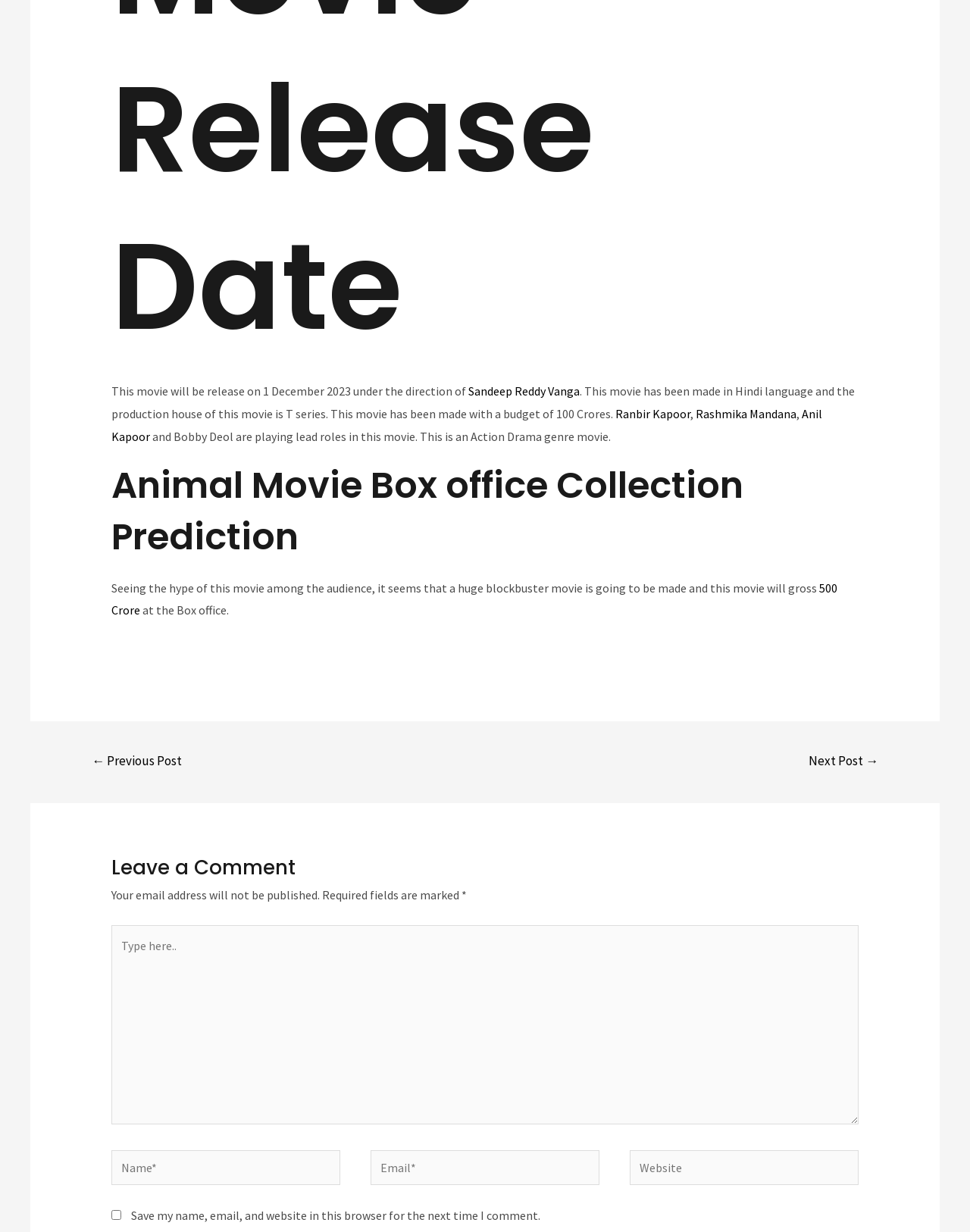Select the bounding box coordinates of the element I need to click to carry out the following instruction: "Click on the link to know more about Rashmika Mandana".

[0.715, 0.33, 0.821, 0.342]